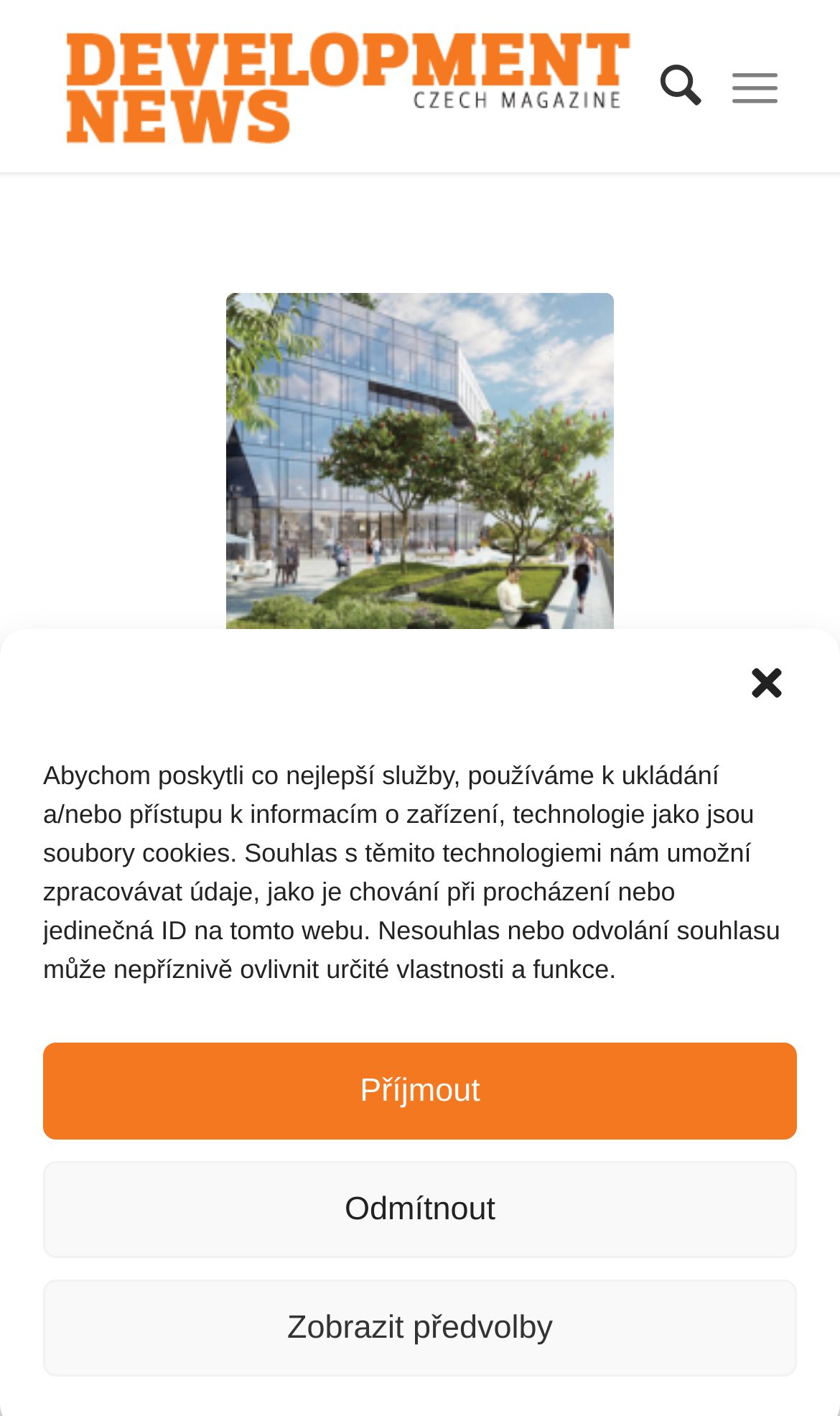Locate the bounding box coordinates of the clickable part needed for the task: "Click the Development News link".

[0.075, 0.0, 0.755, 0.122]